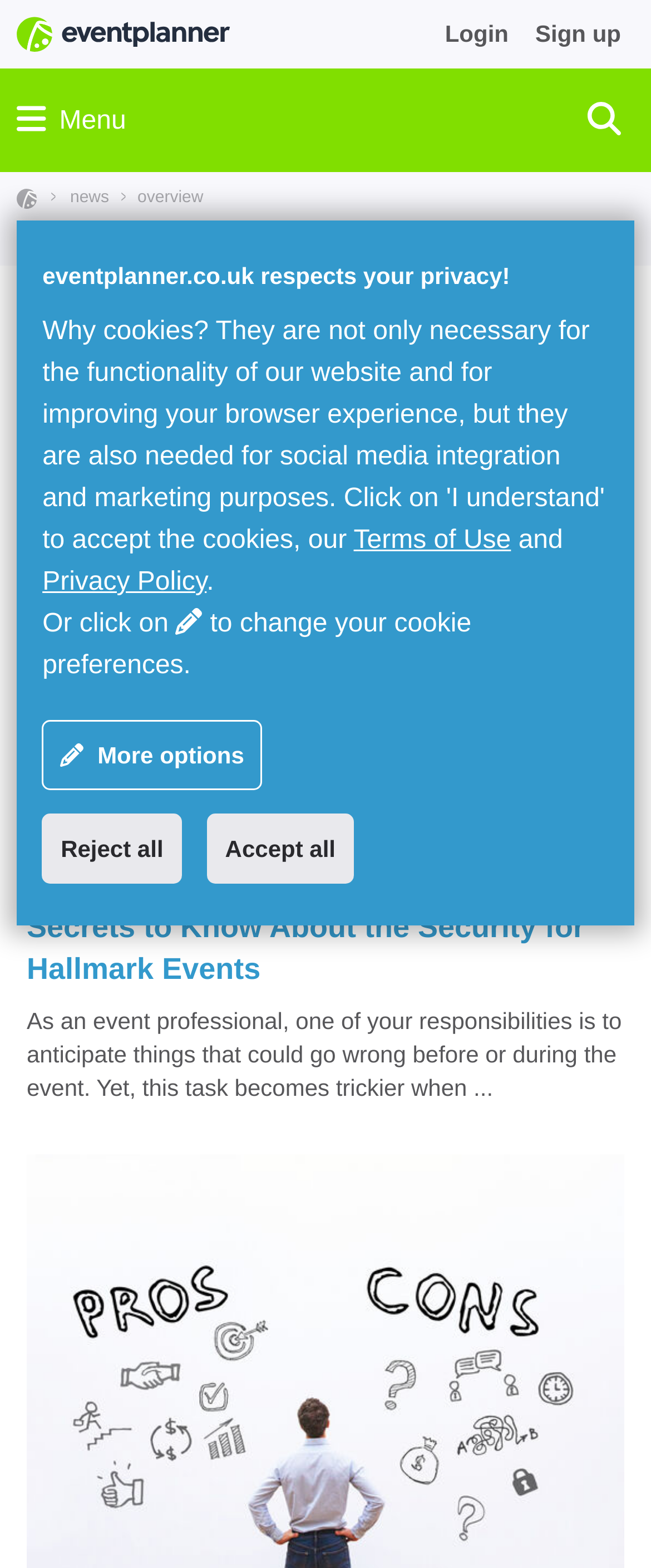What is the website's stance on user privacy?
Ensure your answer is thorough and detailed.

The website respects user privacy, as stated in the static text at the bottom of the webpage, which says 'eventplanner.co.uk respects your privacy!'.